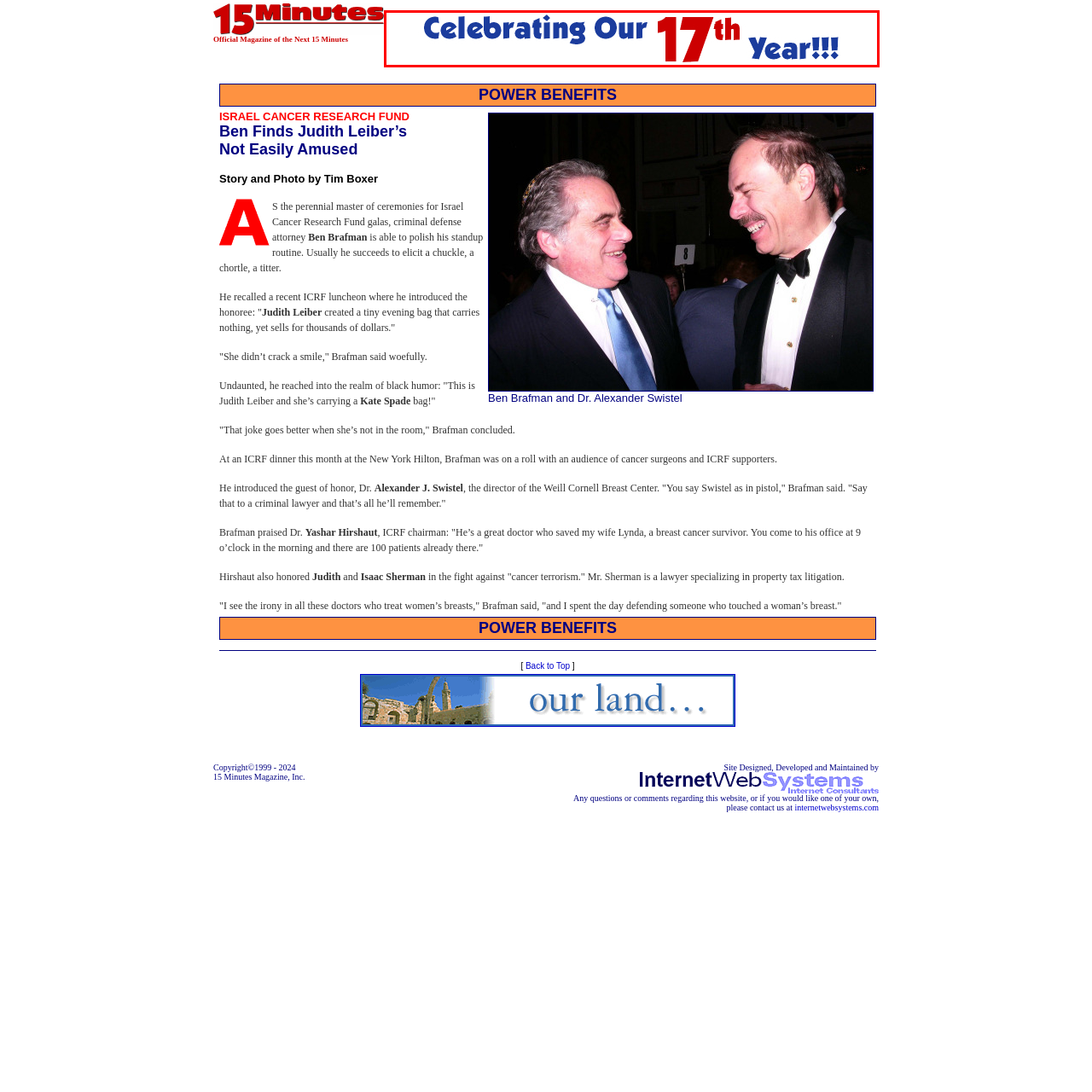Explain in detail the content of the image enclosed by the red outline.

The image features a vibrant and celebratory text that proclaims "Celebrating Our 17th Year!!!" in bold, colorful letters. The phrase emphasizes the milestone of 17 years, highlighting the significance of longevity and achievement. The use of a rich blue color for most of the text draws attention, while the "17th" is uniquely accented in bright red, enhancing its prominence. This design captures a festive spirit, making it suitable for an anniversary celebration or commemorative event, likely reflecting the achievements and successes of an organization or publication over nearly two decades.